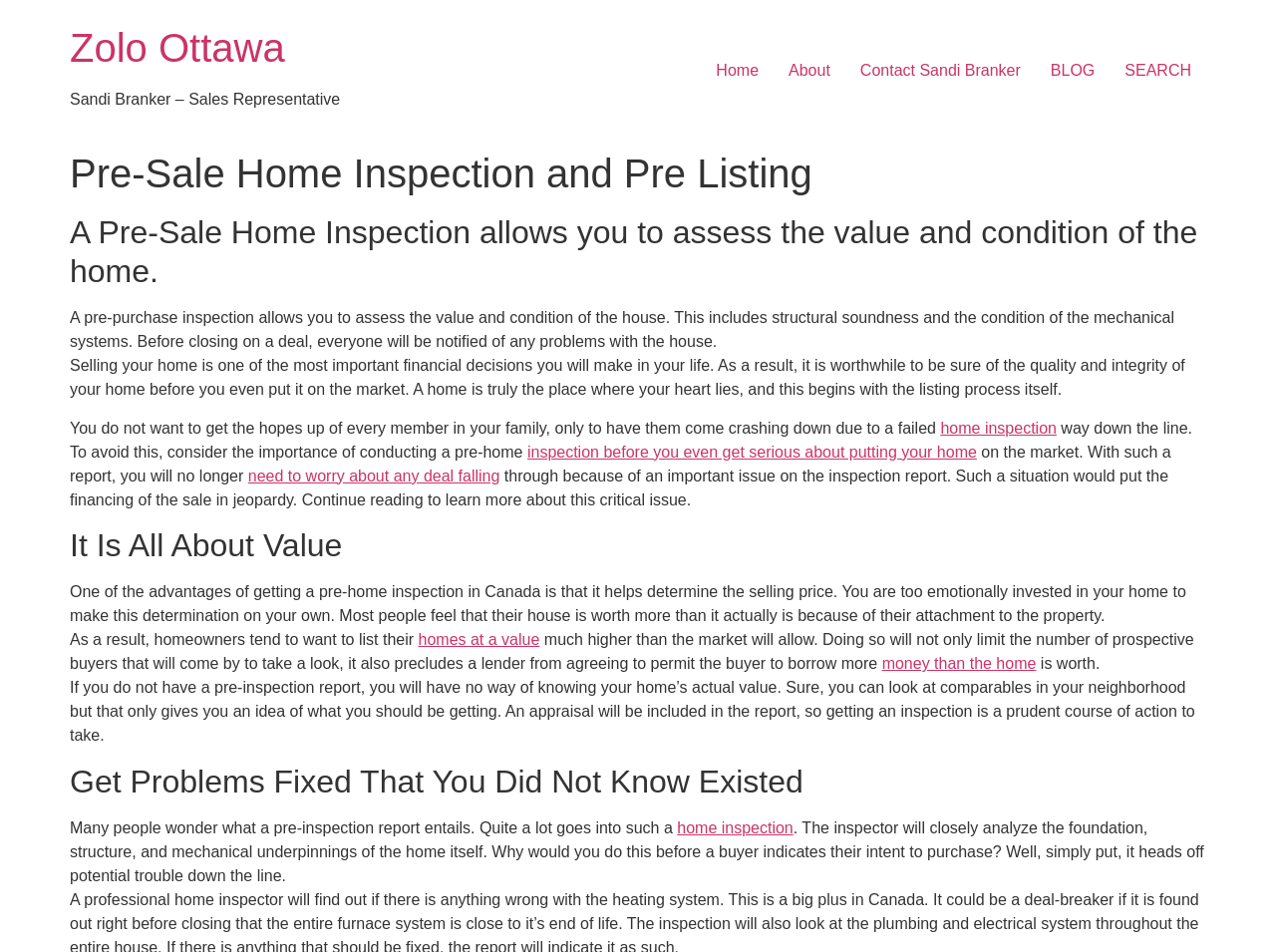Who is the sales representative mentioned on the webpage?
Refer to the image and respond with a one-word or short-phrase answer.

Sandi Branker